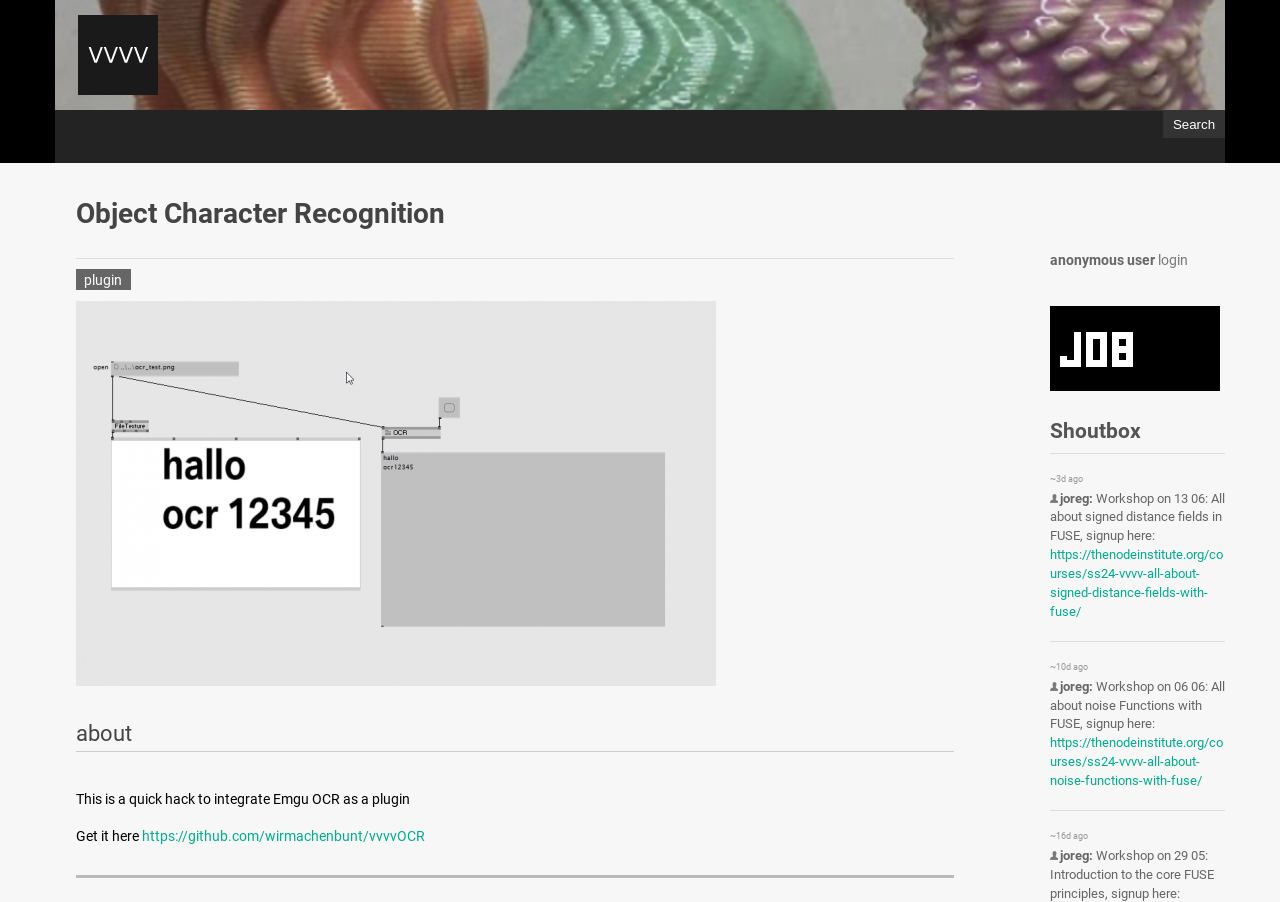Show me the bounding box coordinates of the clickable region to achieve the task as per the instruction: "View the workshop on signed distance fields".

[0.82, 0.607, 0.955, 0.686]